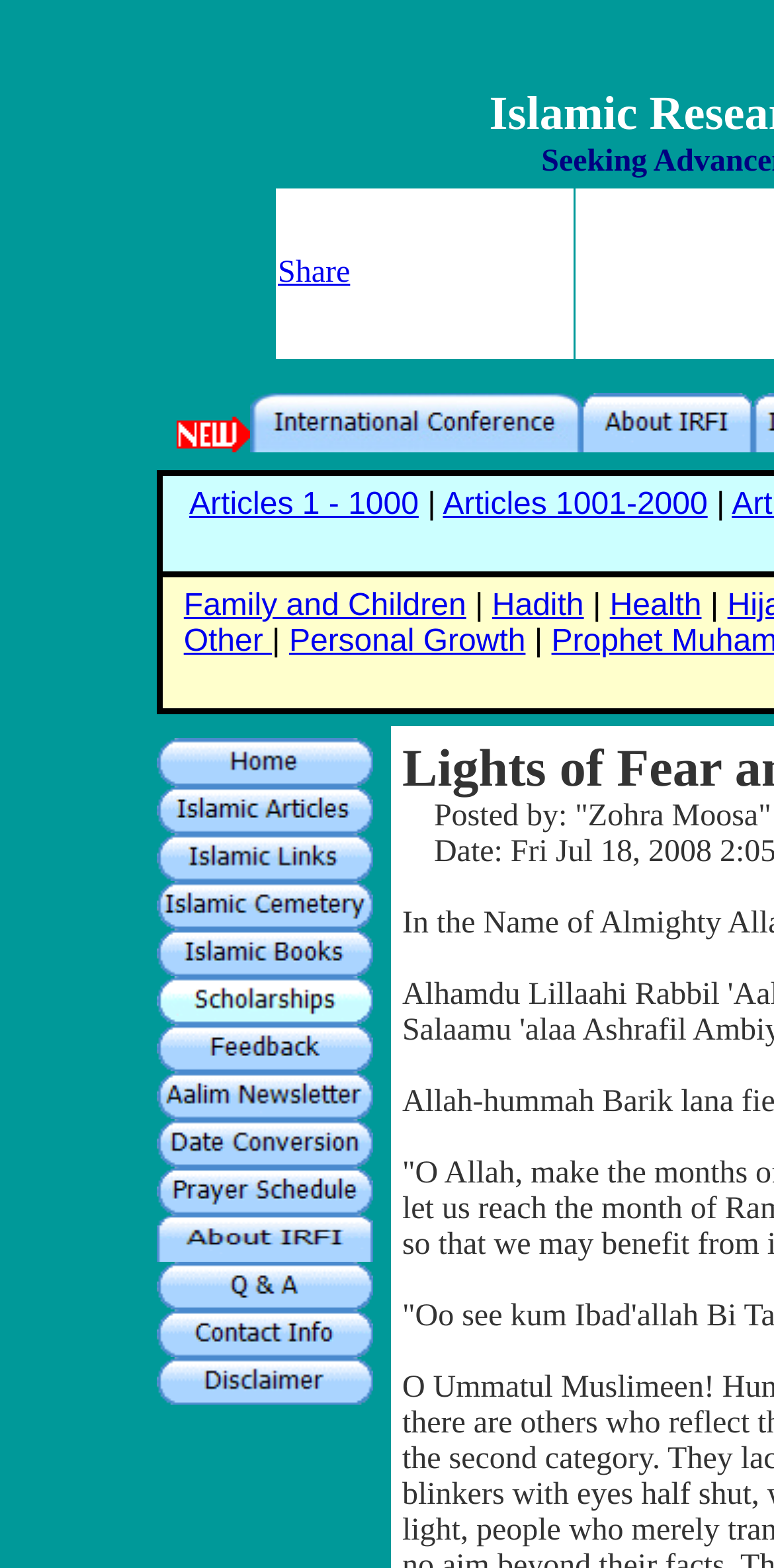Using the provided description: "alt="Contact Info"", find the bounding box coordinates of the corresponding UI element. The output should be four float numbers between 0 and 1, in the format [left, top, right, bottom].

[0.209, 0.849, 0.488, 0.871]